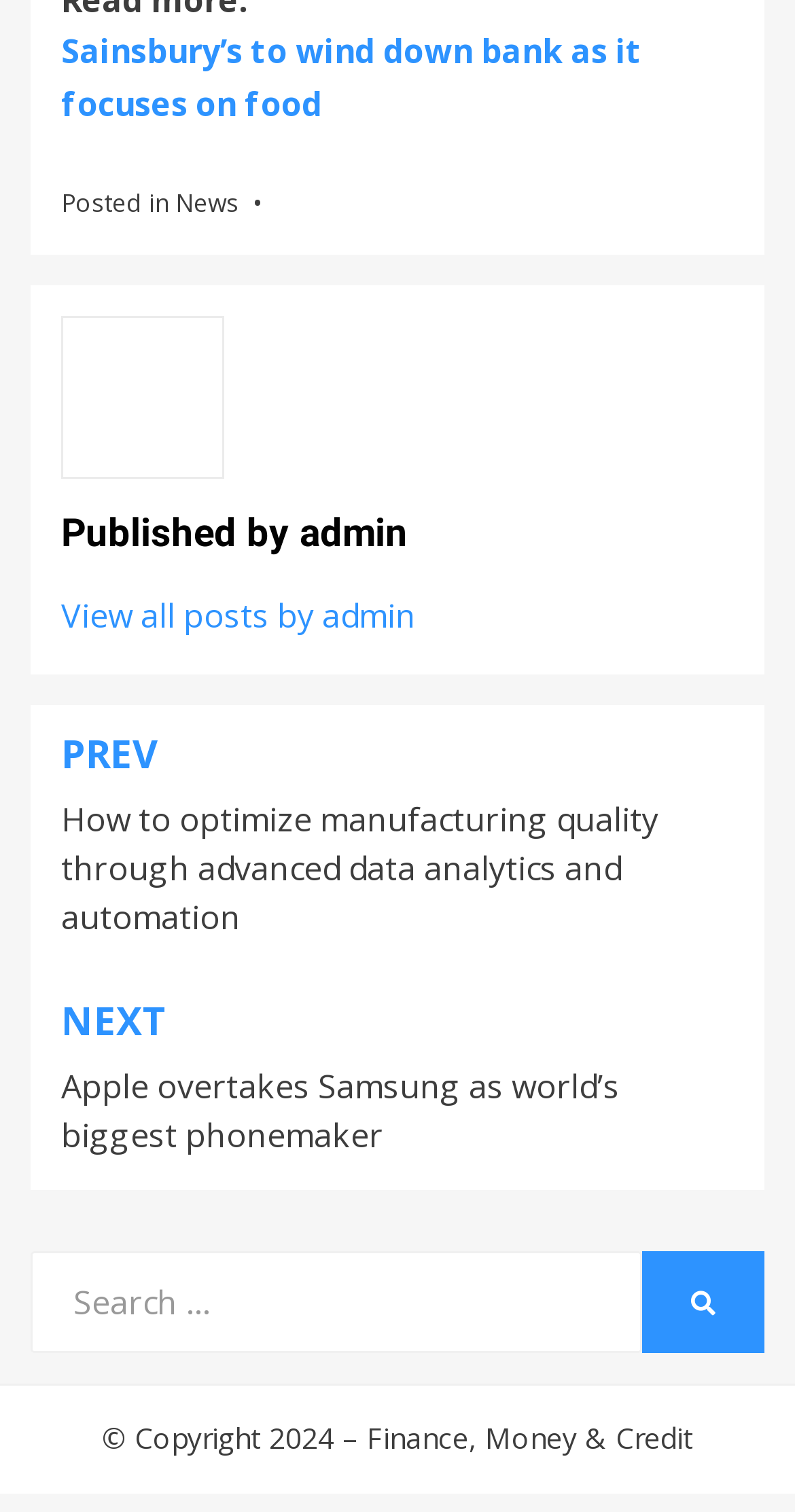Who is the author of the latest article?
Please answer the question with a detailed and comprehensive explanation.

I found the author's name by looking at the section above the post navigation, where it says 'Published by admin'. This indicates that the author of the latest article is 'admin'.